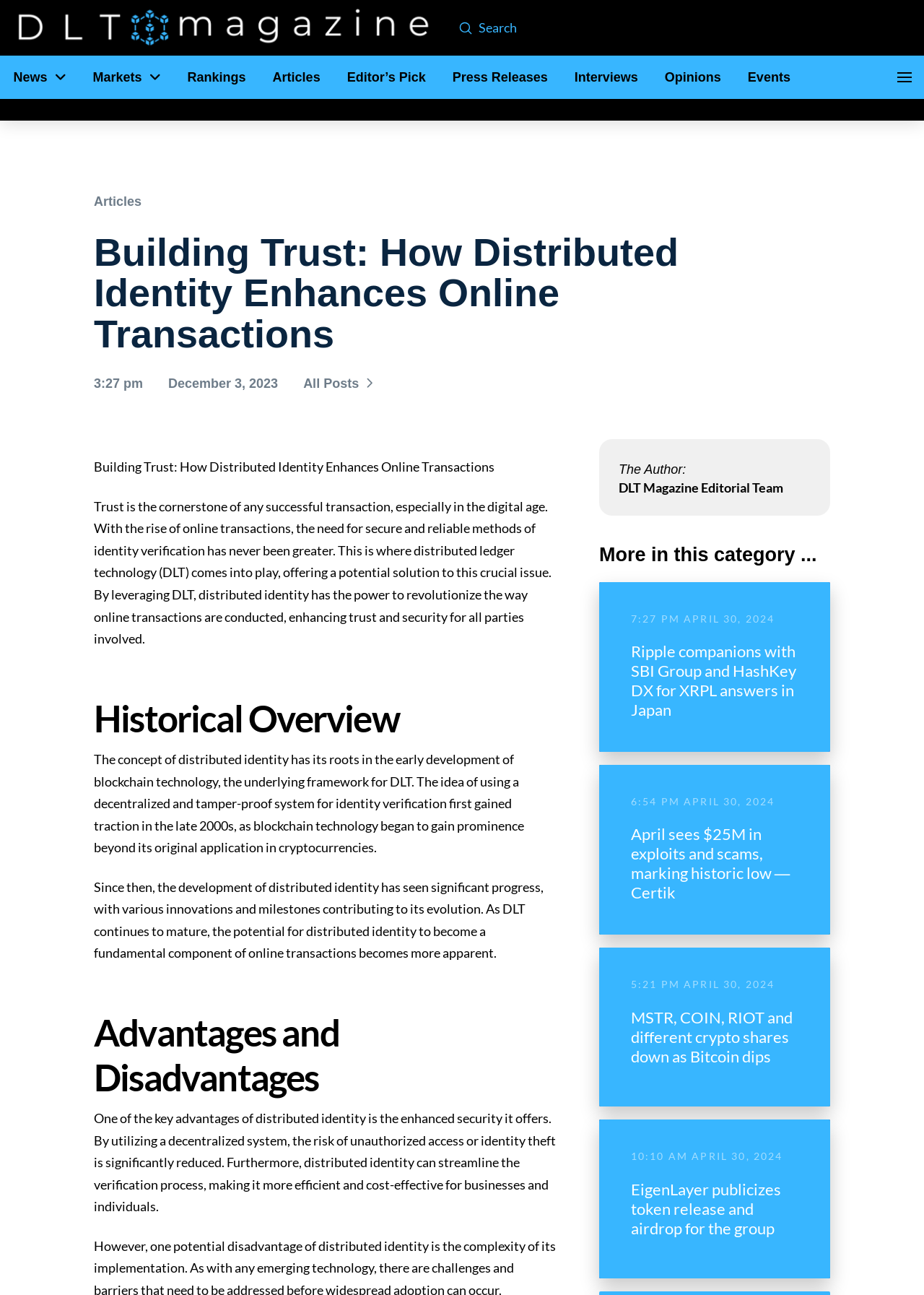Extract the main headline from the webpage and generate its text.

Building Trust: How Distributed Identity Enhances Online Transactions